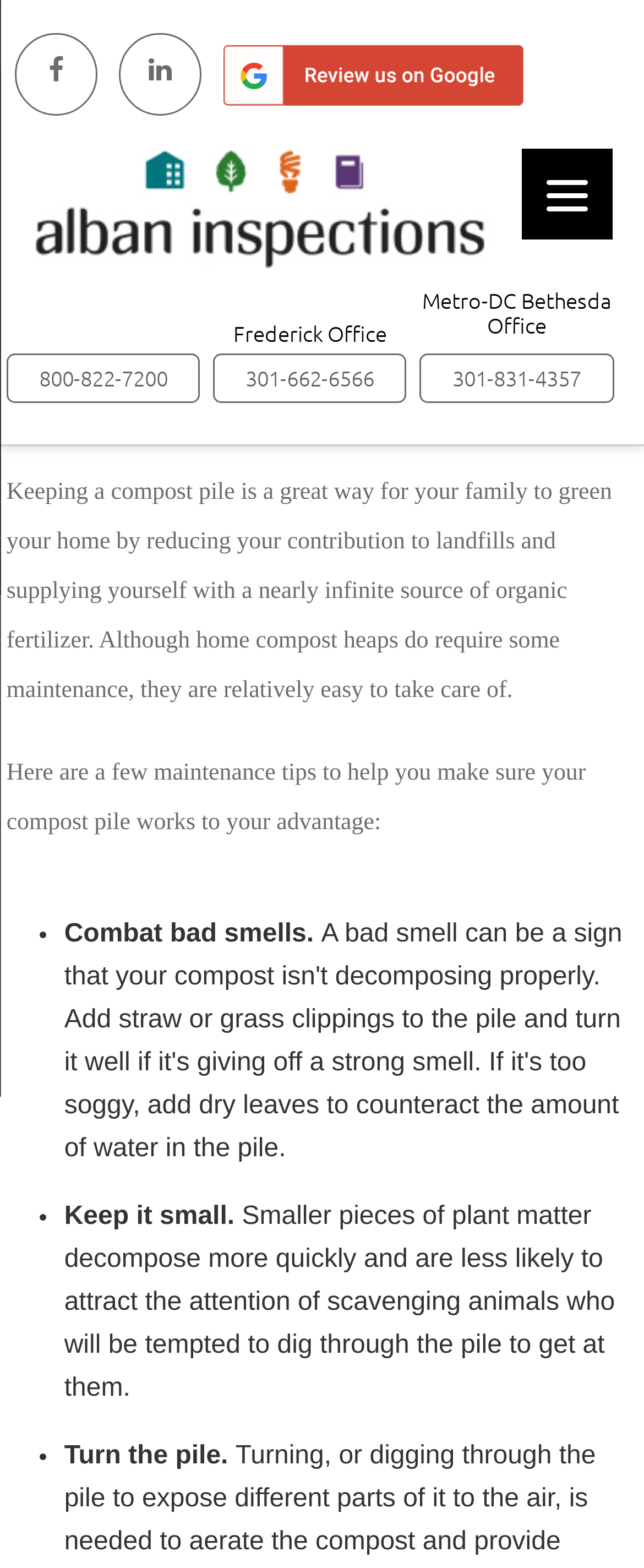Provide the bounding box coordinates of the HTML element this sentence describes: "parent_node:  aria-label="Menu"". The bounding box coordinates consist of four float numbers between 0 and 1, i.e., [left, top, right, bottom].

[0.809, 0.095, 0.95, 0.153]